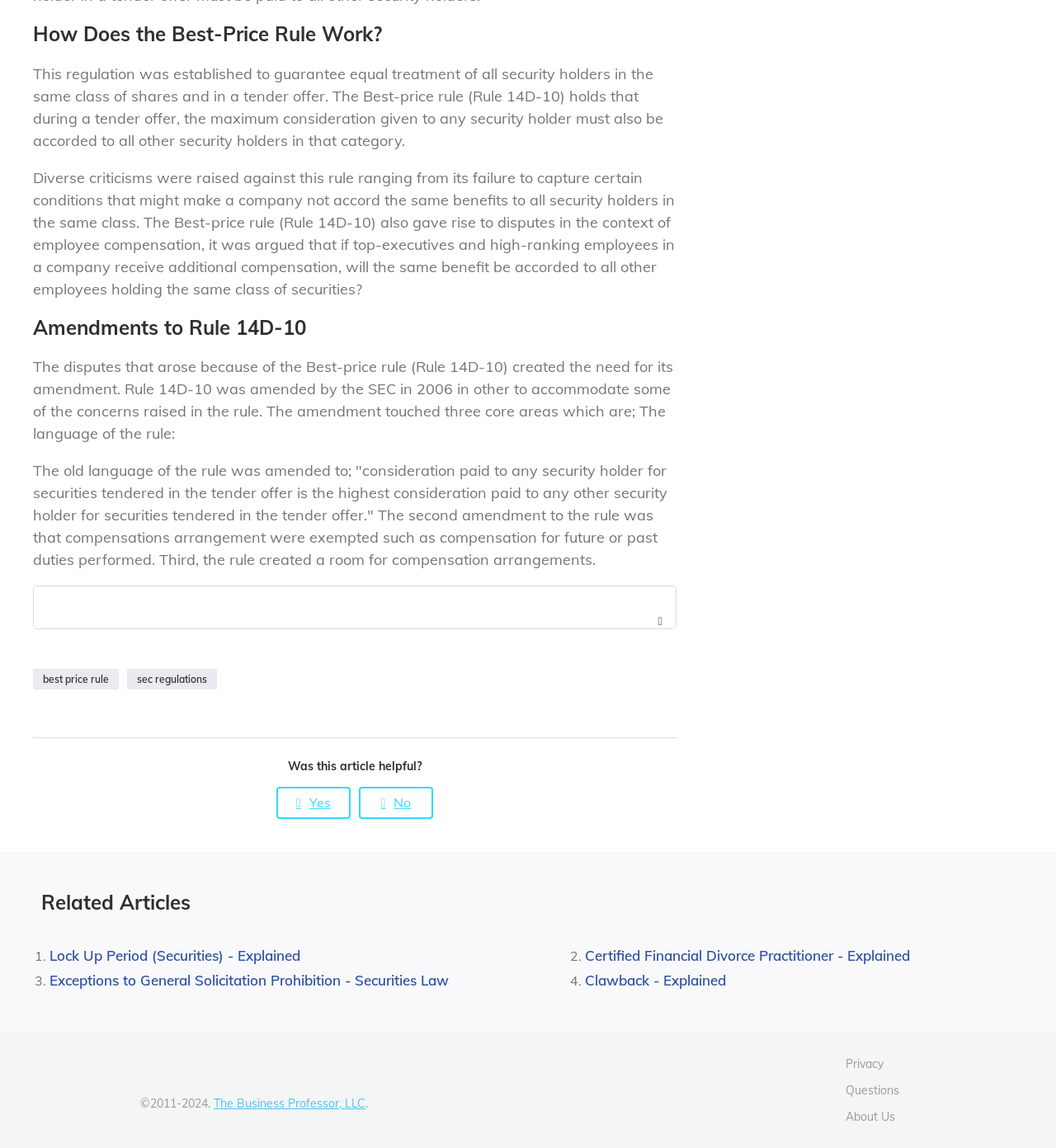Locate the UI element that matches the description sec regulations in the webpage screenshot. Return the bounding box coordinates in the format (top-left x, top-left y, bottom-right x, bottom-right y), with values ranging from 0 to 1.

[0.12, 0.582, 0.205, 0.601]